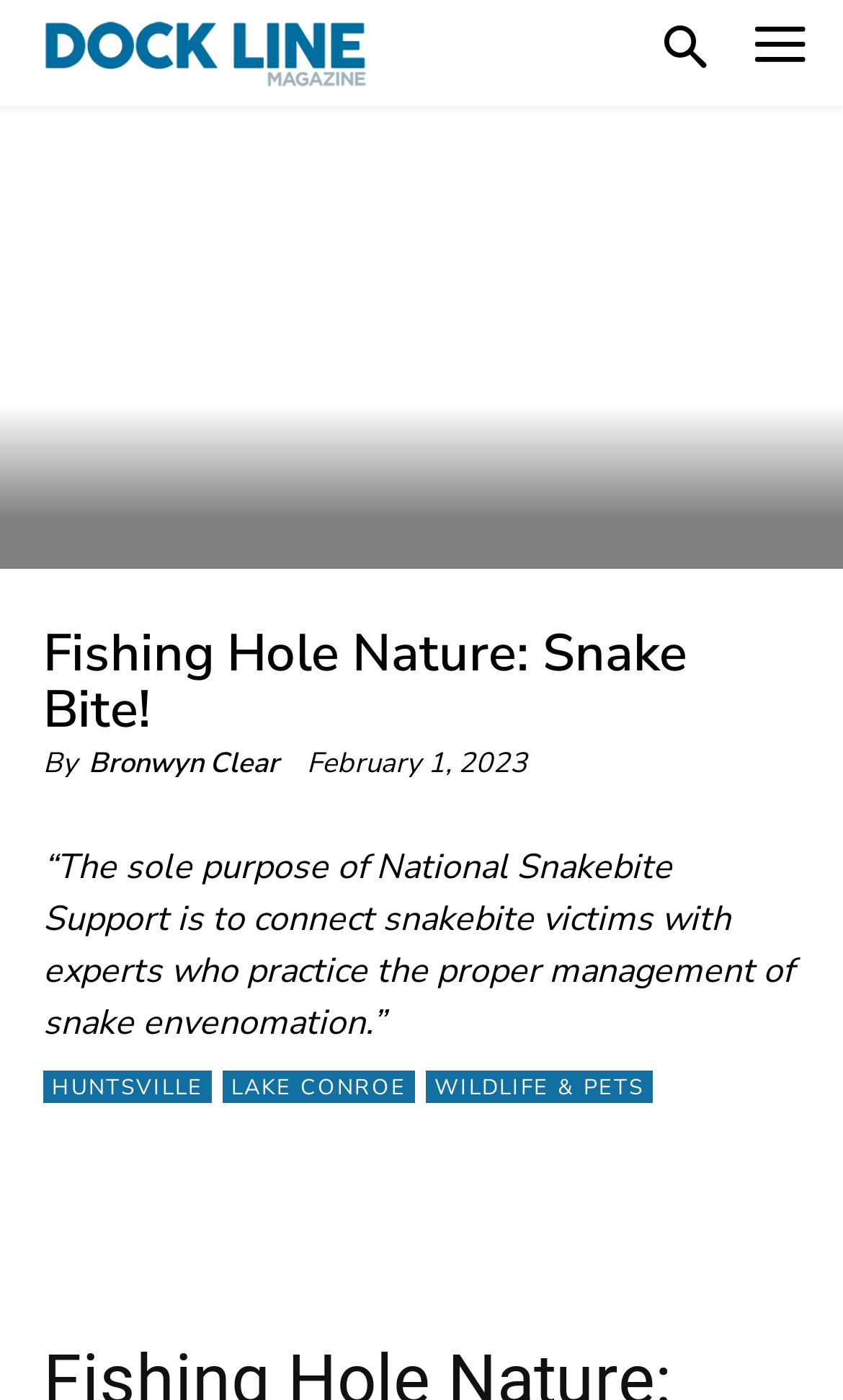Locate the bounding box coordinates of the clickable region necessary to complete the following instruction: "read article by Bronwyn Clear". Provide the coordinates in the format of four float numbers between 0 and 1, i.e., [left, top, right, bottom].

[0.105, 0.53, 0.331, 0.561]